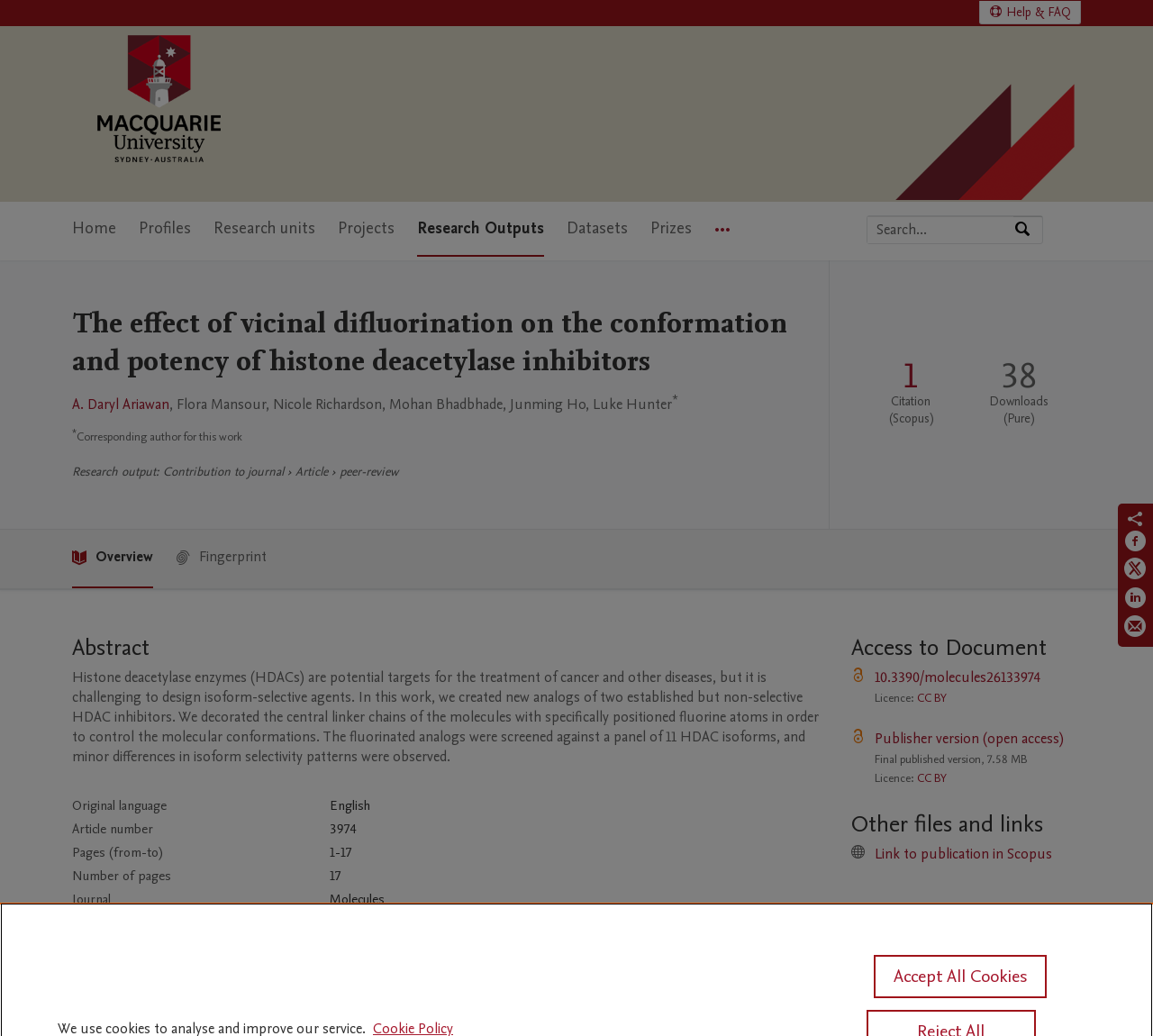What is the language of the article?
Please respond to the question with a detailed and thorough explanation.

The language of the article can be found in the table section where it is specified as 'Original language' with a value of 'English'.